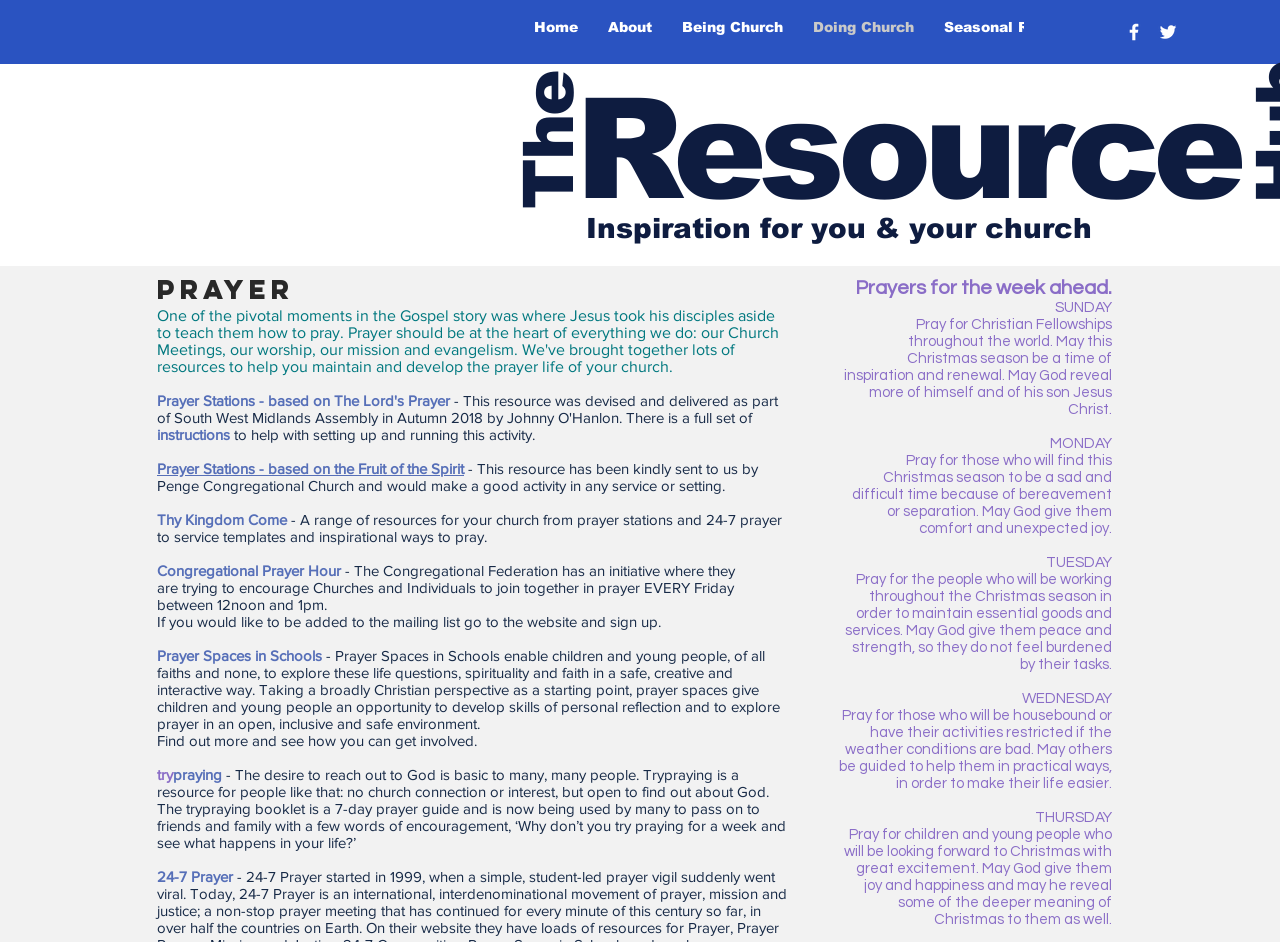Locate the bounding box for the described UI element: "Thy Kingdom Come". Ensure the coordinates are four float numbers between 0 and 1, formatted as [left, top, right, bottom].

[0.123, 0.542, 0.224, 0.561]